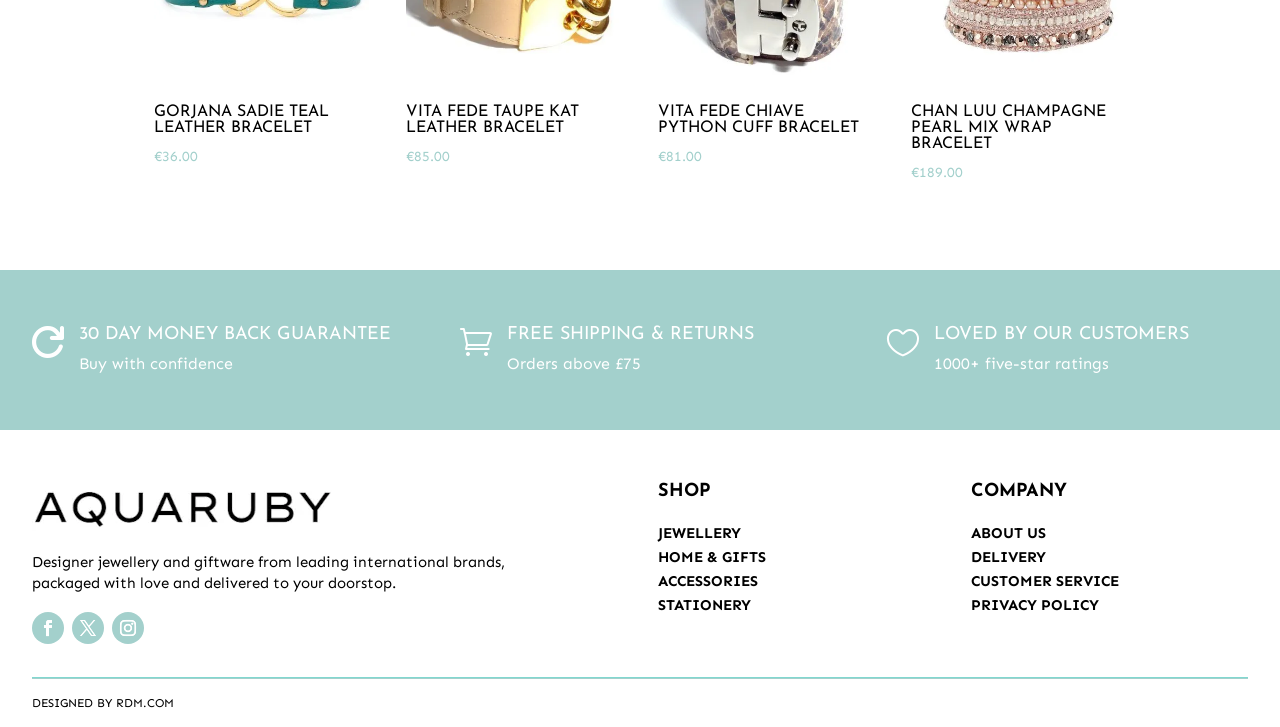Determine the bounding box coordinates of the section to be clicked to follow the instruction: "Submit a question or comment". The coordinates should be given as four float numbers between 0 and 1, formatted as [left, top, right, bottom].

None